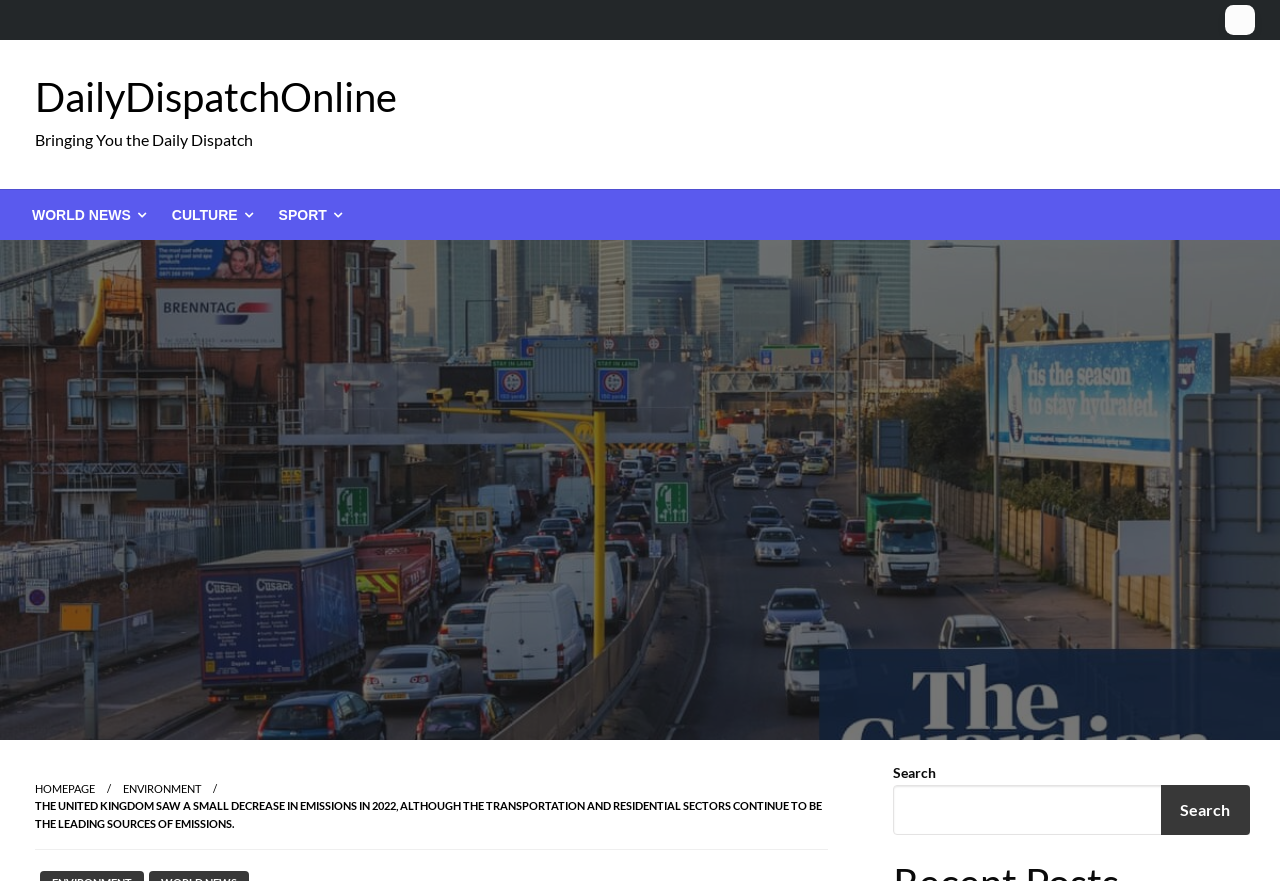What is the name of the website?
Answer the question with a single word or phrase, referring to the image.

DailyDispatchOnline